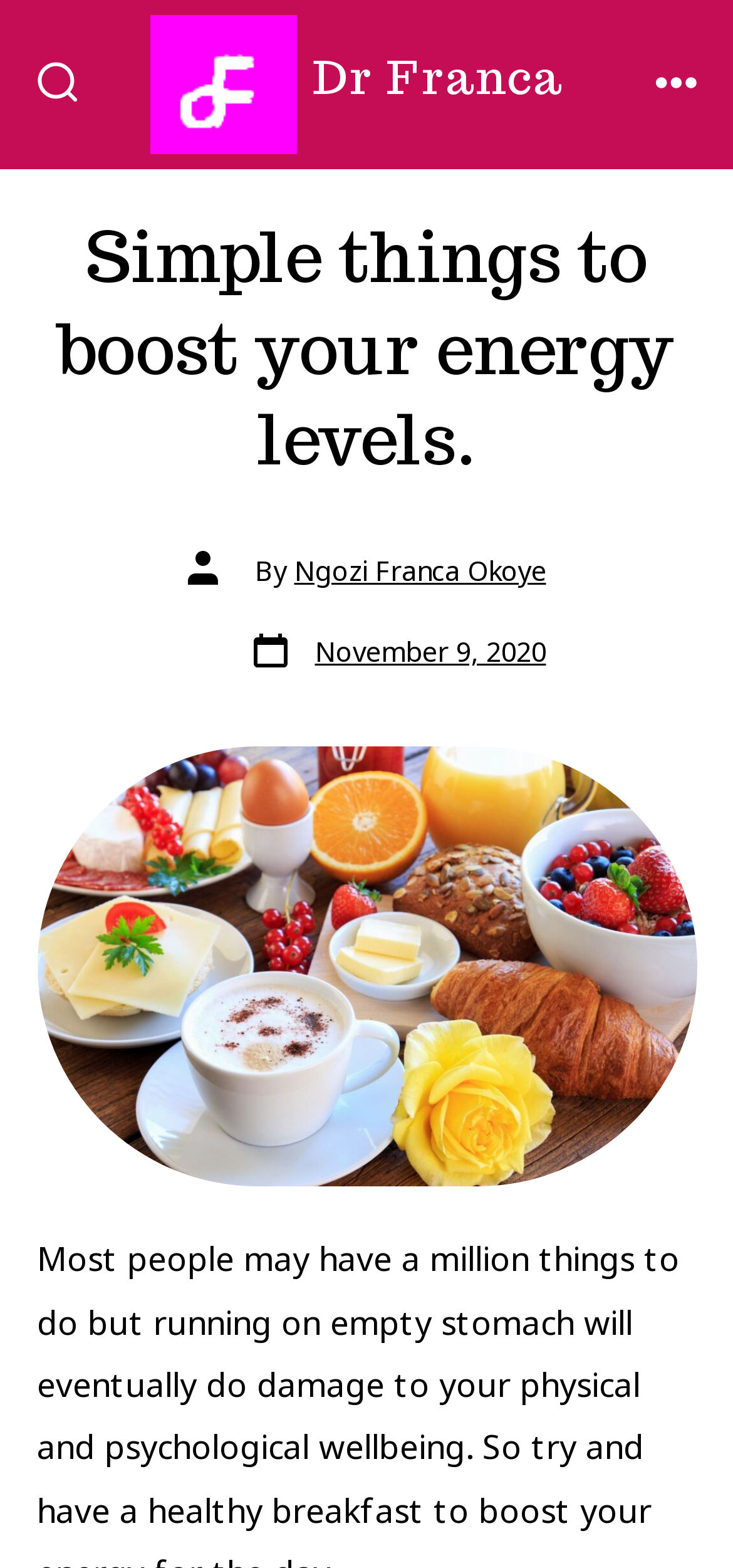Find and generate the main title of the webpage.

Simple things to boost your energy levels.